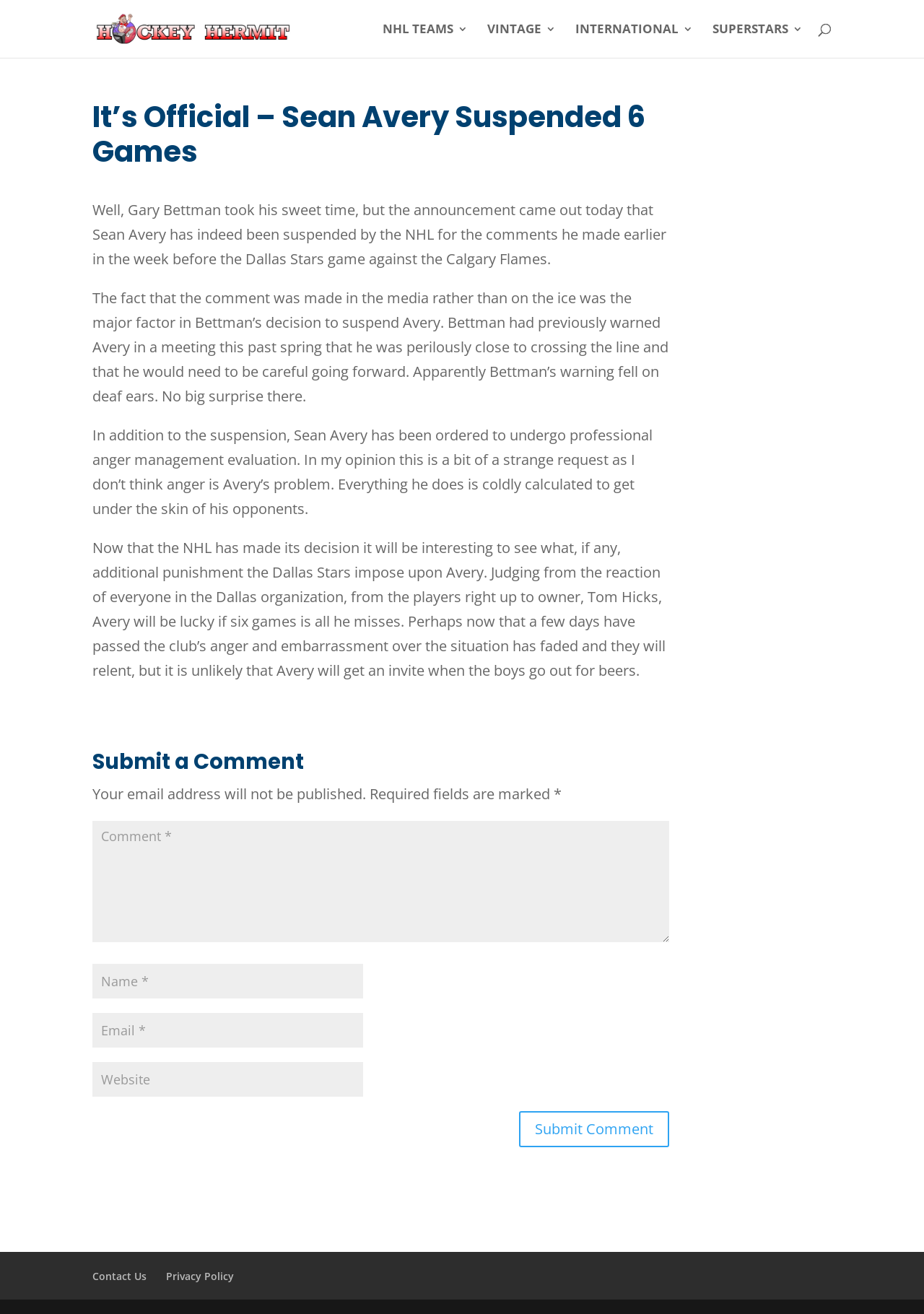Please predict the bounding box coordinates of the element's region where a click is necessary to complete the following instruction: "Contact Us". The coordinates should be represented by four float numbers between 0 and 1, i.e., [left, top, right, bottom].

[0.1, 0.966, 0.159, 0.976]